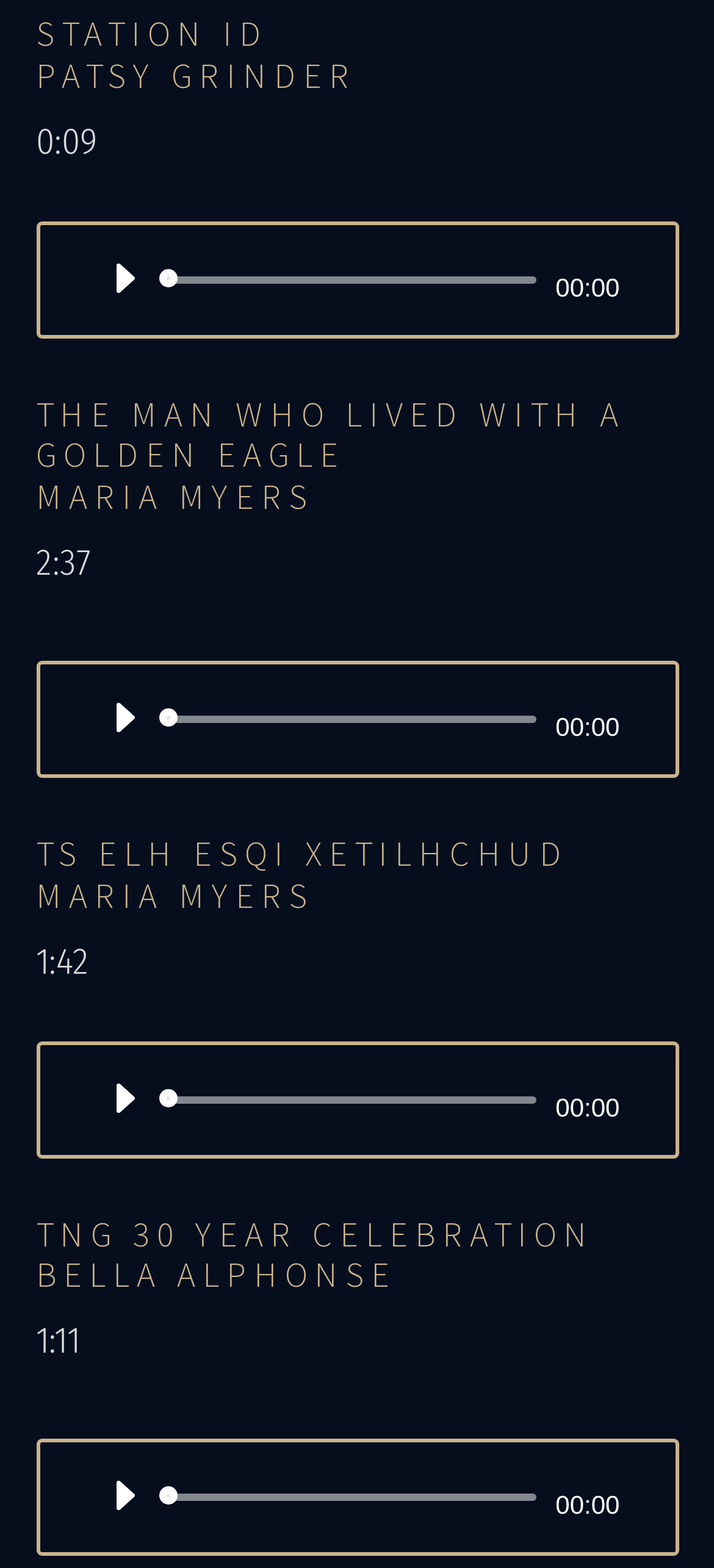Indicate the bounding box coordinates of the clickable region to achieve the following instruction: "Adjust the time slider of the second audio."

[0.24, 0.456, 0.752, 0.461]